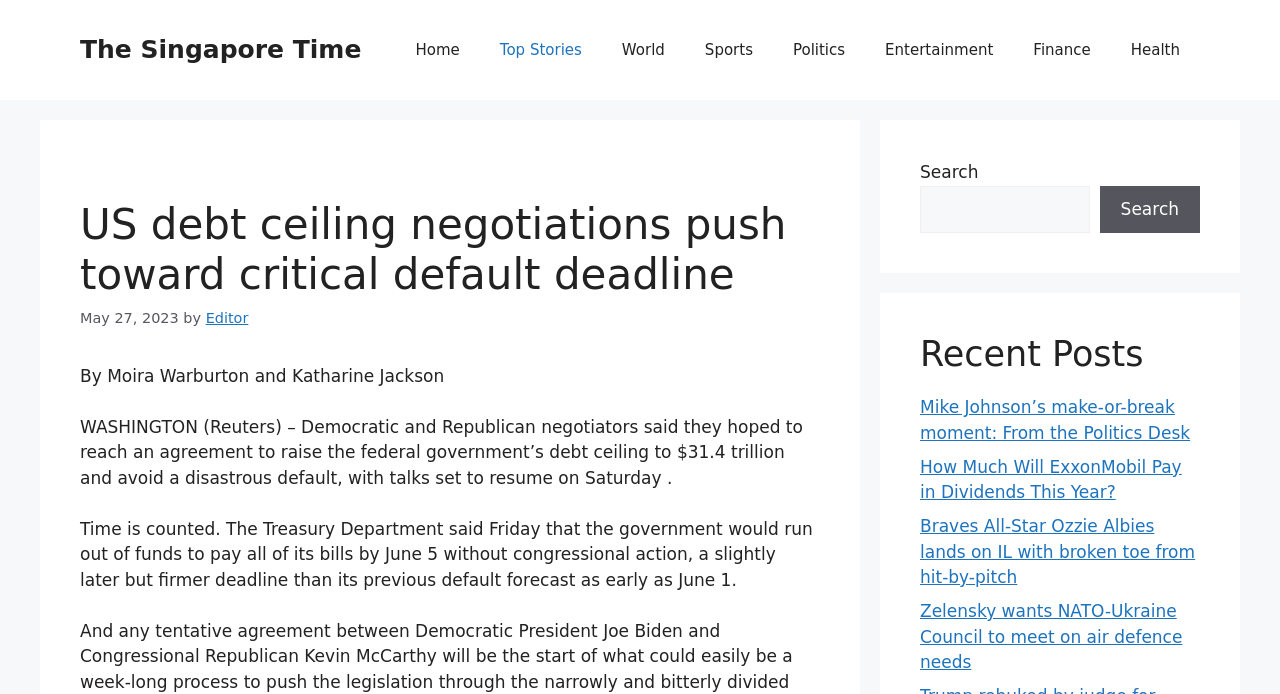Explain in detail what is displayed on the webpage.

The webpage is from The Singapore Time, a news website, with a prominent banner at the top displaying the site's name. Below the banner, there is a navigation menu with 9 links, including "Home", "Top Stories", "World", "Sports", "Politics", "Entertainment", "Finance", and "Health".

The main content area is divided into two sections. On the left, there is a header section with a heading that reads "US debt ceiling negotiations push toward critical default deadline". Below the heading, there is a time stamp indicating the article was published on May 27, 2023, followed by the authors' names, Moira Warburton and Katharine Jackson. The article's content is divided into paragraphs, with the first paragraph discussing the debt ceiling negotiations between Democratic and Republican negotiators, and the second paragraph mentioning the Treasury Department's deadline for congressional action to avoid default.

On the right side of the main content area, there is a complementary section with a search bar at the top, allowing users to search for specific topics. Below the search bar, there is a heading that reads "Recent Posts", followed by a list of 4 links to recent news articles, including topics such as politics, finance, sports, and international news.